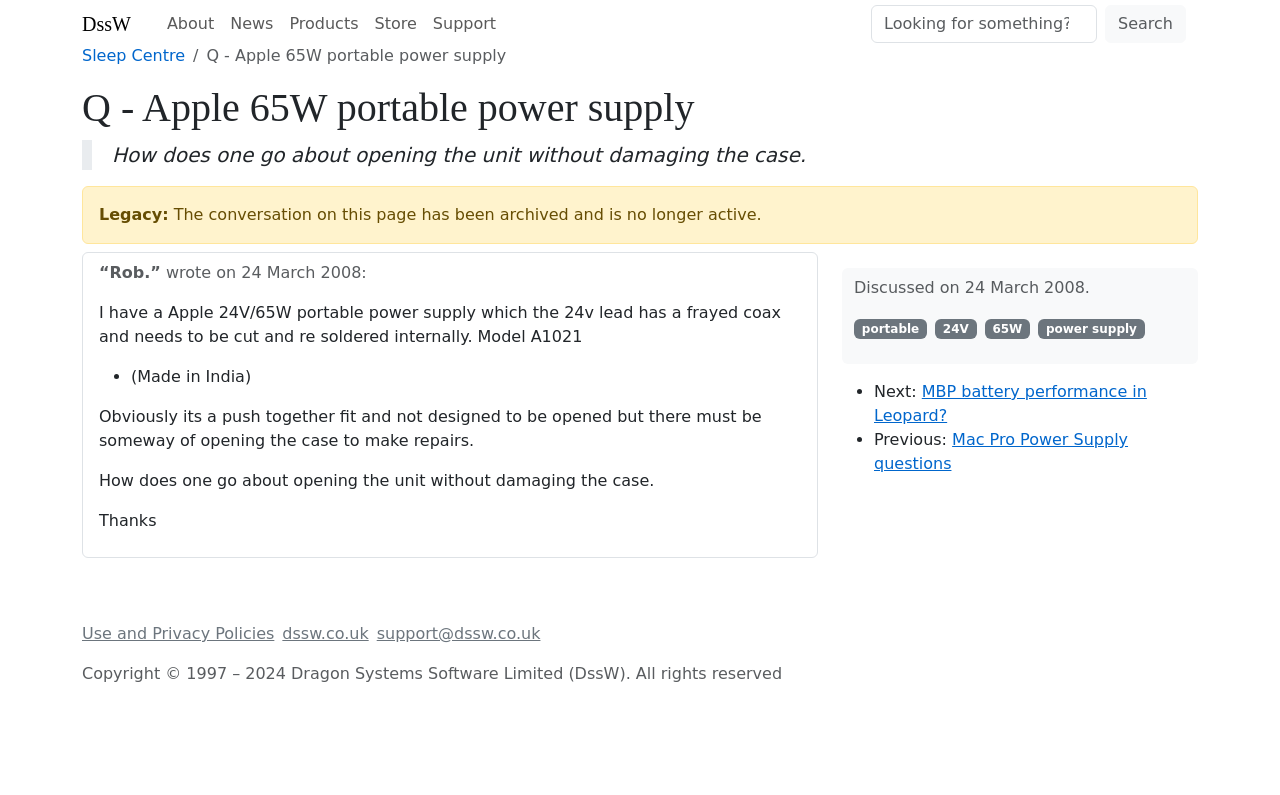What is the topic of discussion on this webpage? Based on the screenshot, please respond with a single word or phrase.

Apple 65W portable power supply